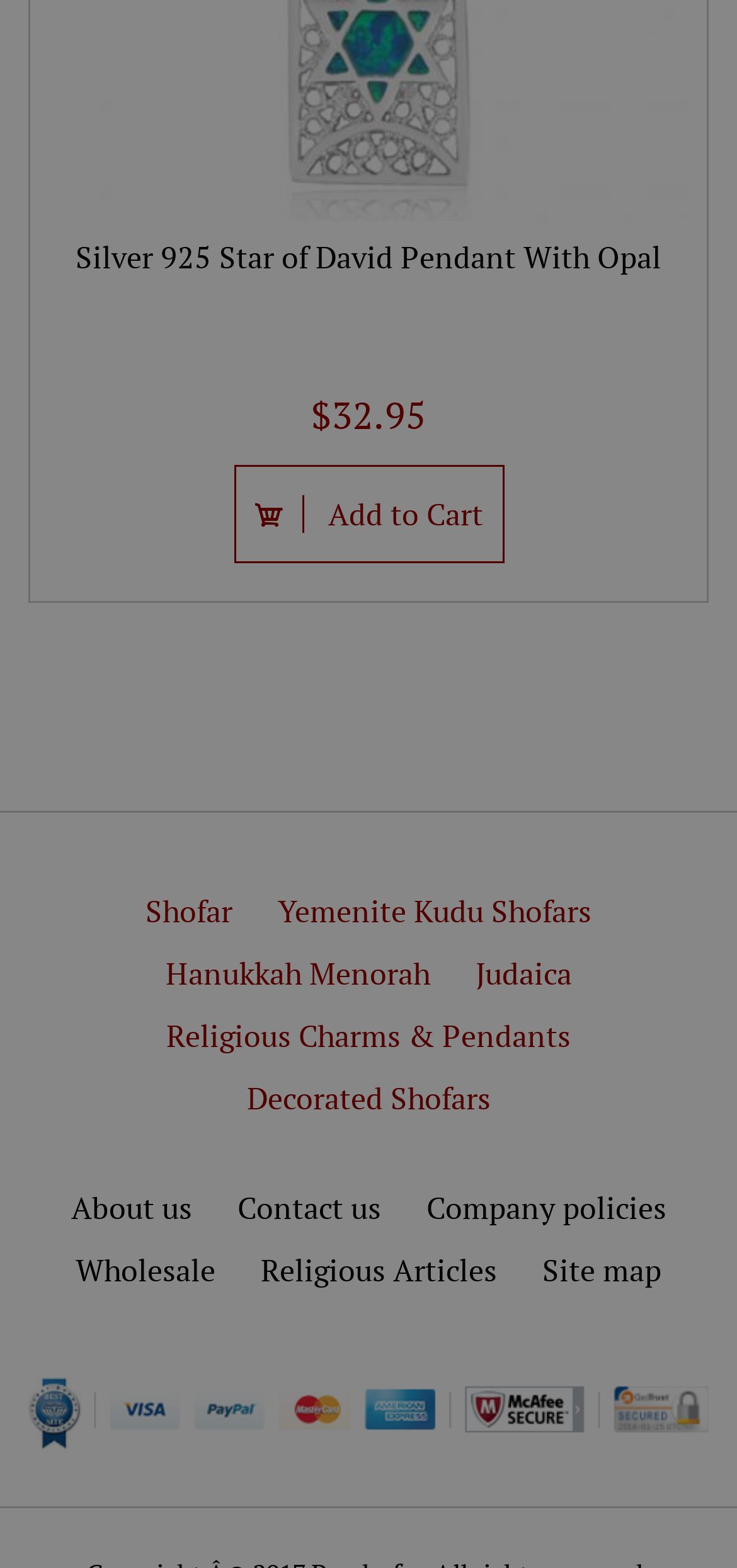Extract the bounding box for the UI element that matches this description: "Contact us".

[0.322, 0.761, 0.517, 0.784]